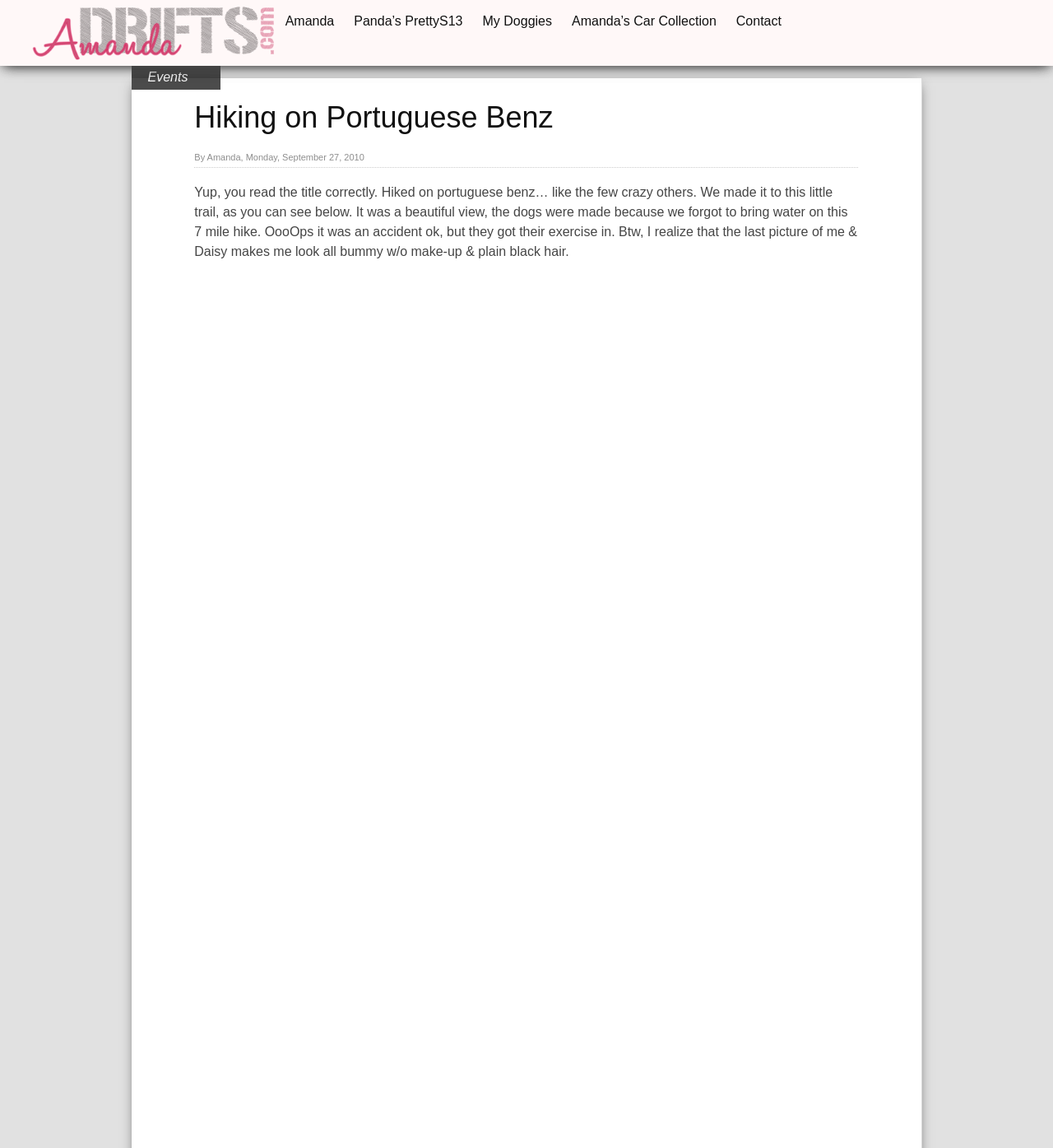What is the name of Amanda's dog?
We need a detailed and exhaustive answer to the question. Please elaborate.

The name of Amanda's dog is Daisy, as mentioned in the text 'the last picture of me & Daisy makes me look all bummy w/o make-up & plain black hair' which suggests that Daisy is Amanda's dog.